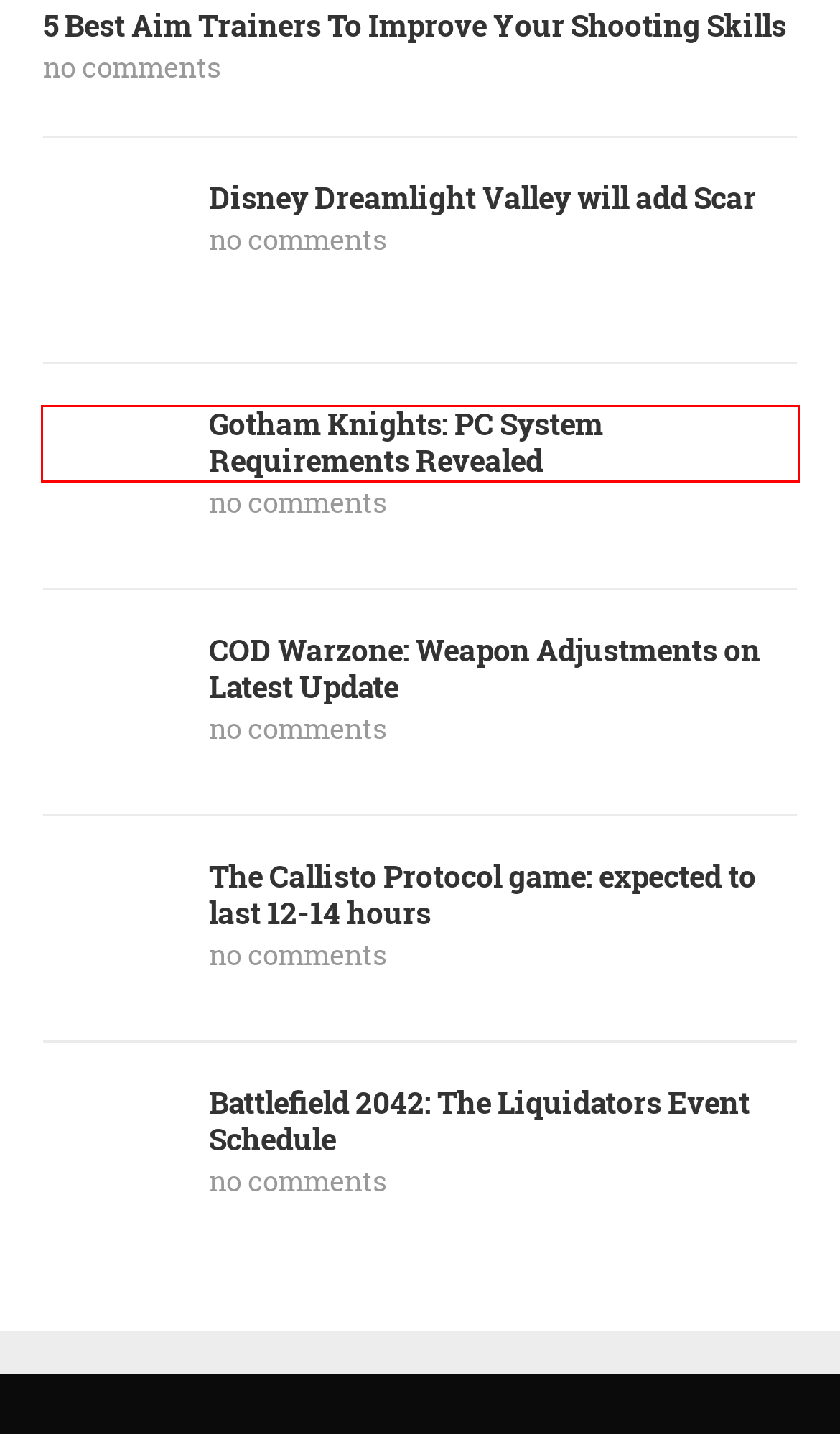You have a screenshot of a webpage, and a red bounding box highlights an element. Select the webpage description that best fits the new page after clicking the element within the bounding box. Options are:
A. 5 Best Aim Trainers To Improve Your Shooting Skills - GAG
B. Action-Adventure Archives - GG
C. Update Archives - GG
D. COD Warzone: Weapon Adjustments on Latest Update
E. The Callisto Protocol game: expected to last 12-14 hours
F. Battlefield 2042: The Liquidators Event Schedule
G. Disney Dreamlight Valley will add Scar - GAG
H. Gotham Knights: PC System Requirements Revealed - GAG

H